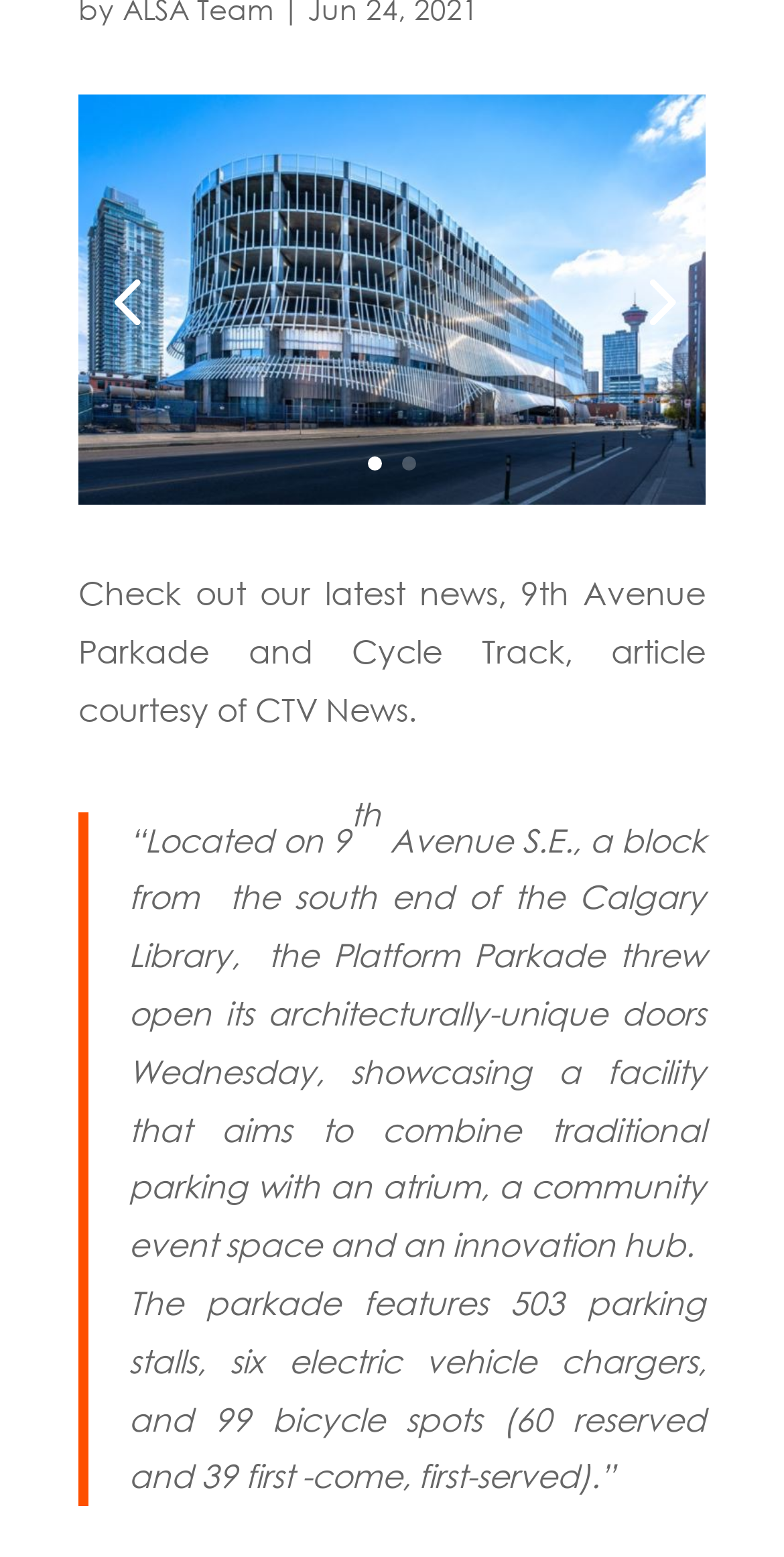Give the bounding box coordinates for the element described as: "2".

[0.513, 0.293, 0.531, 0.302]